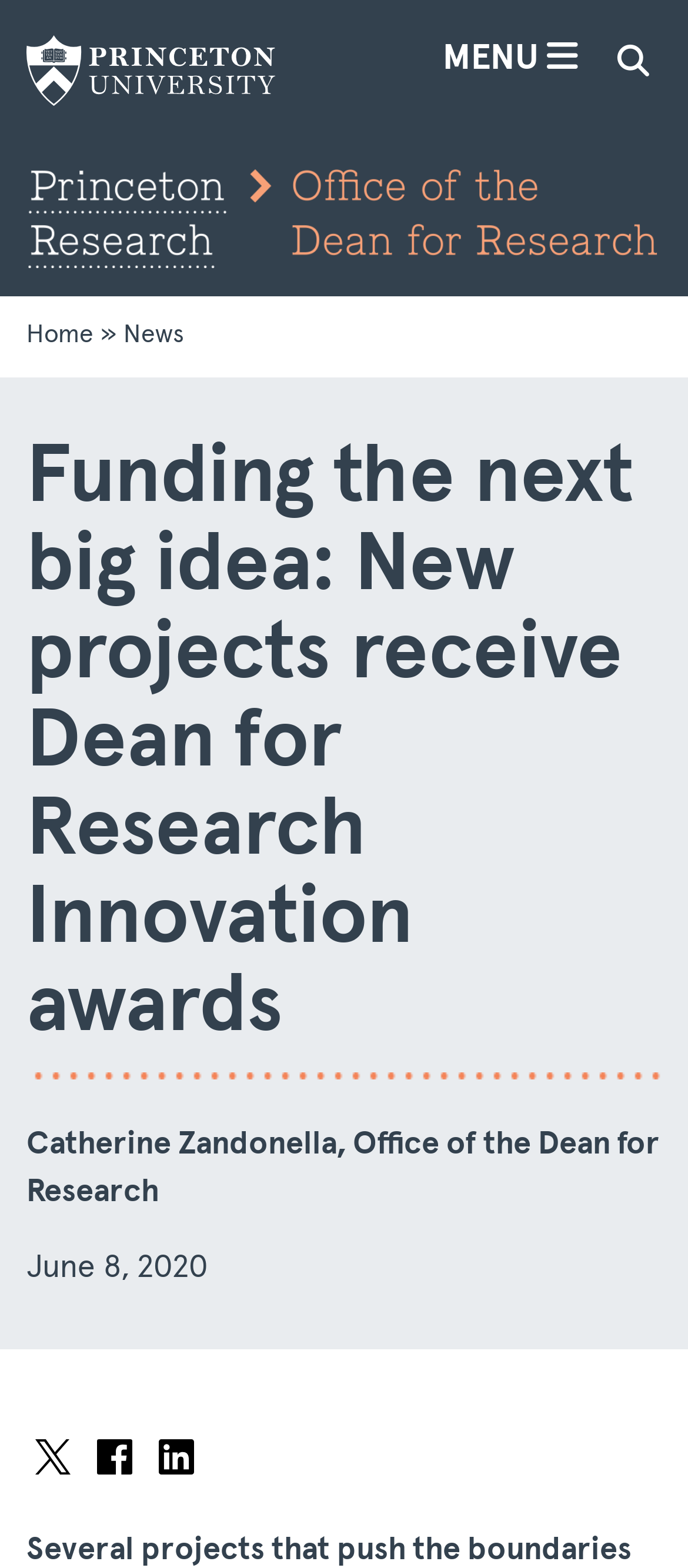Please locate the bounding box coordinates of the element that should be clicked to achieve the given instruction: "Toggle main menu".

[0.628, 0.019, 0.856, 0.055]